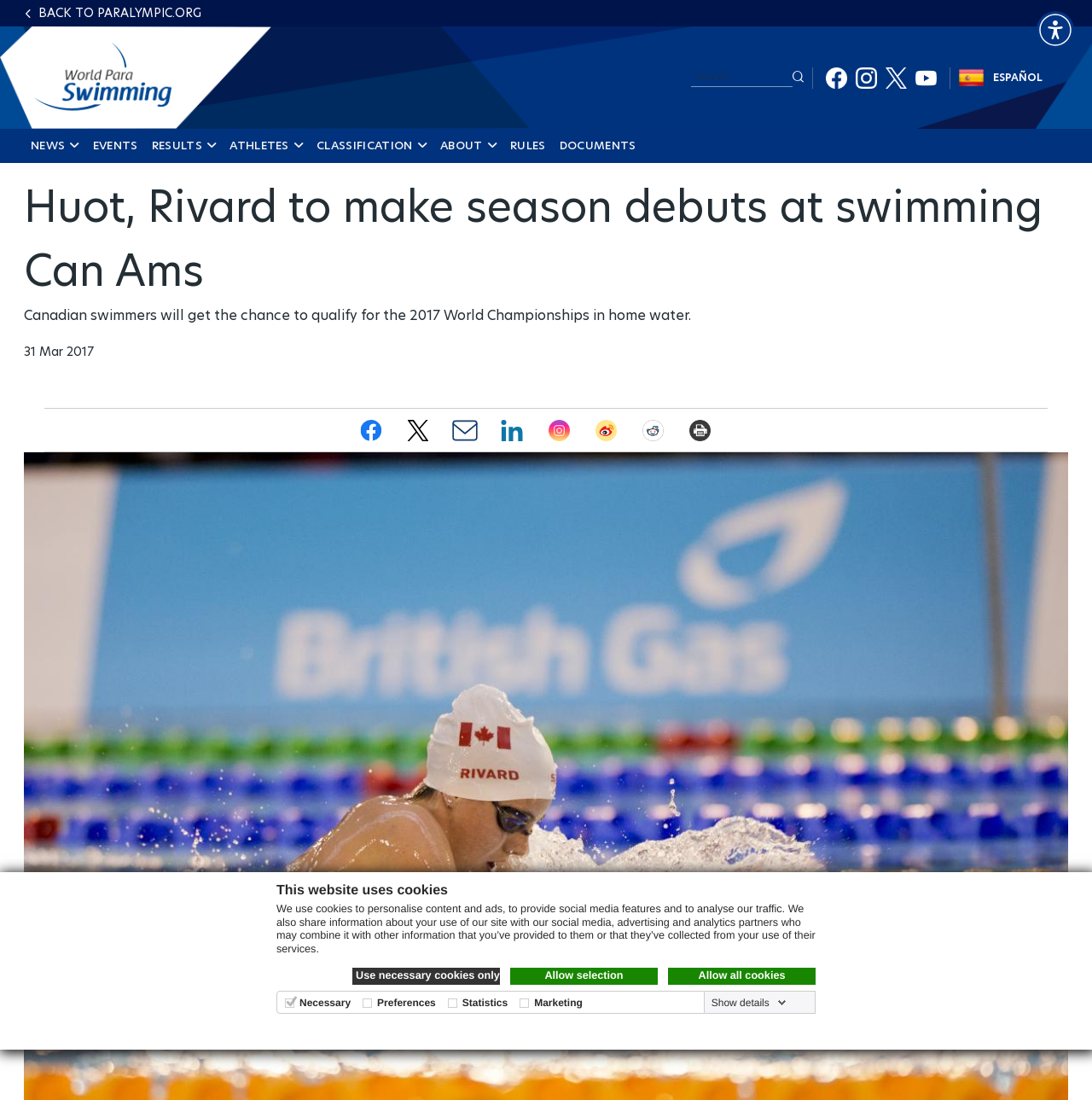What is the date of the news article?
Give a single word or phrase as your answer by examining the image.

31 Mar 2017